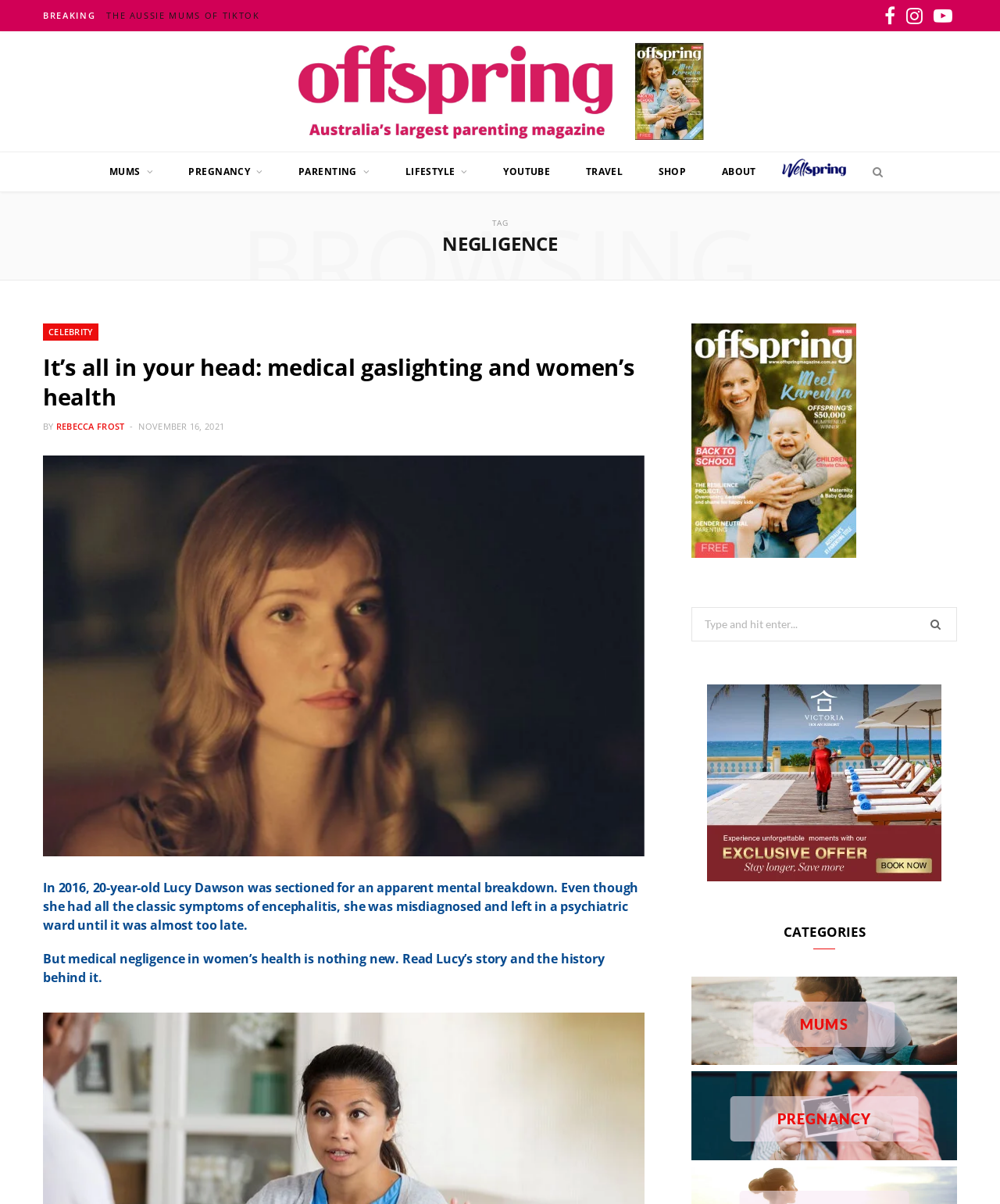Provide a one-word or short-phrase answer to the question:
What is the purpose of the search box?

To search for articles